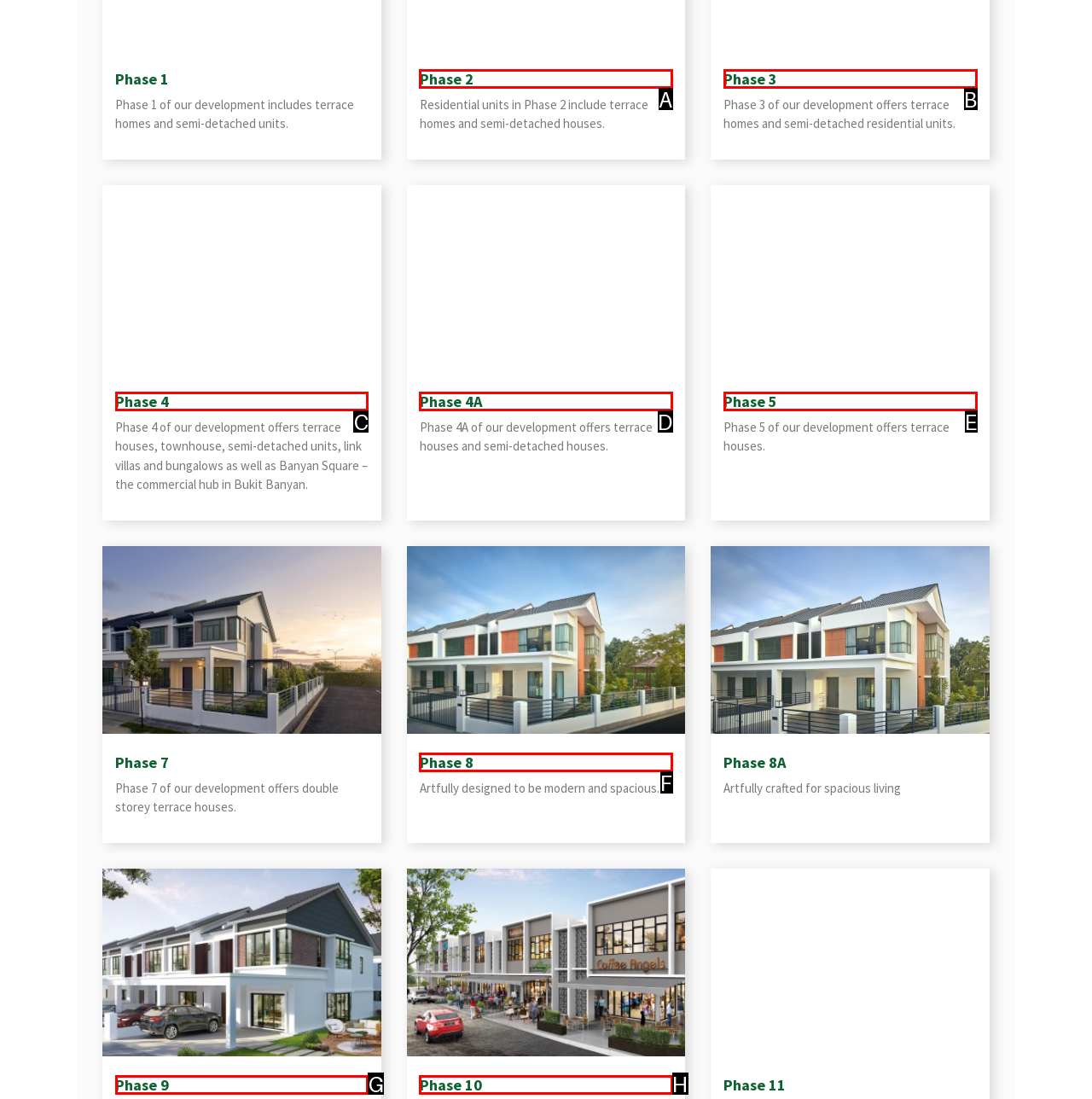Find the option that matches this description: Phase 8
Provide the corresponding letter directly.

F